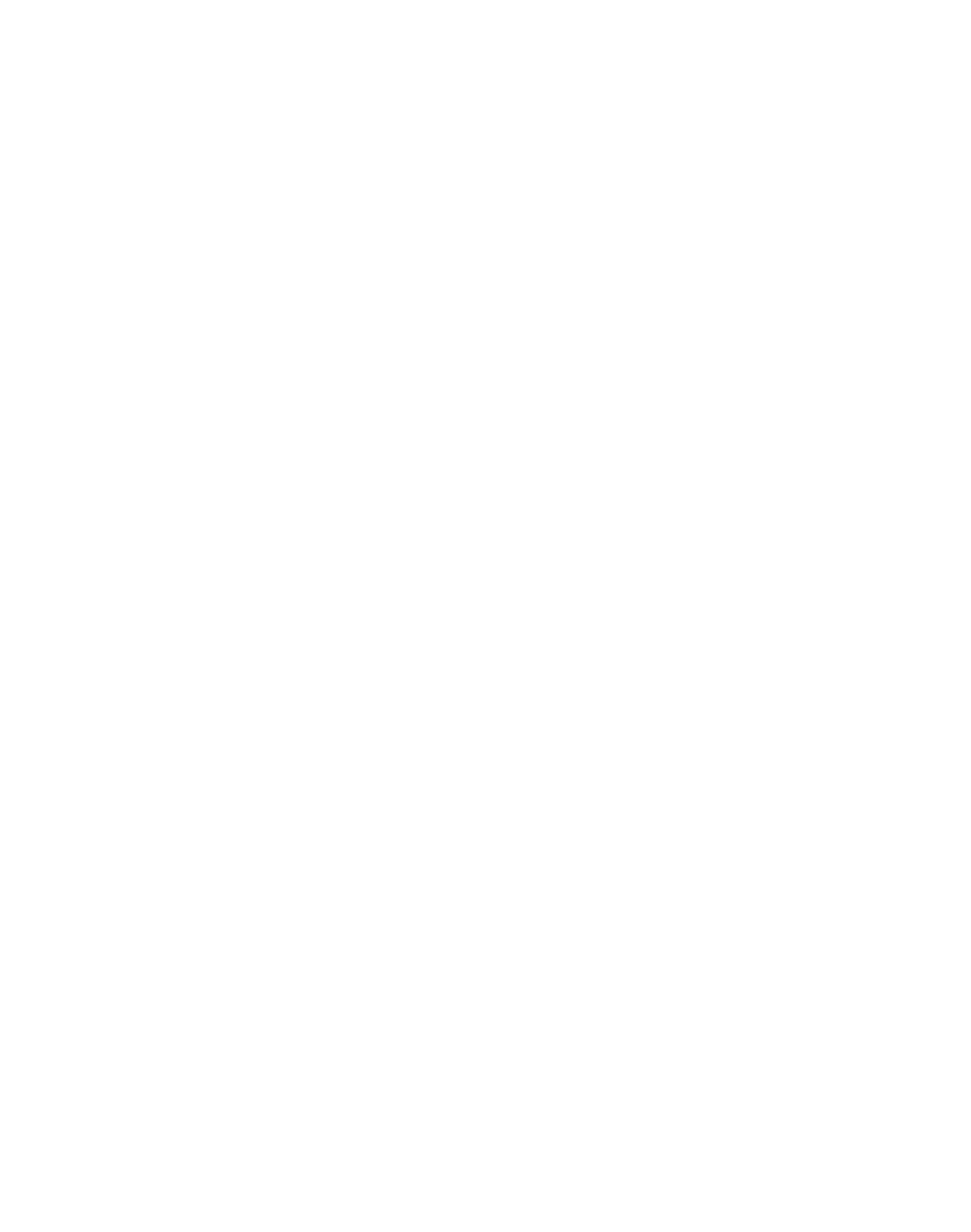Bounding box coordinates are given in the format (top-left x, top-left y, bottom-right x, bottom-right y). All values should be floating point numbers between 0 and 1. Provide the bounding box coordinate for the UI element described as: (08) 9284 9884

[0.221, 0.055, 0.503, 0.098]